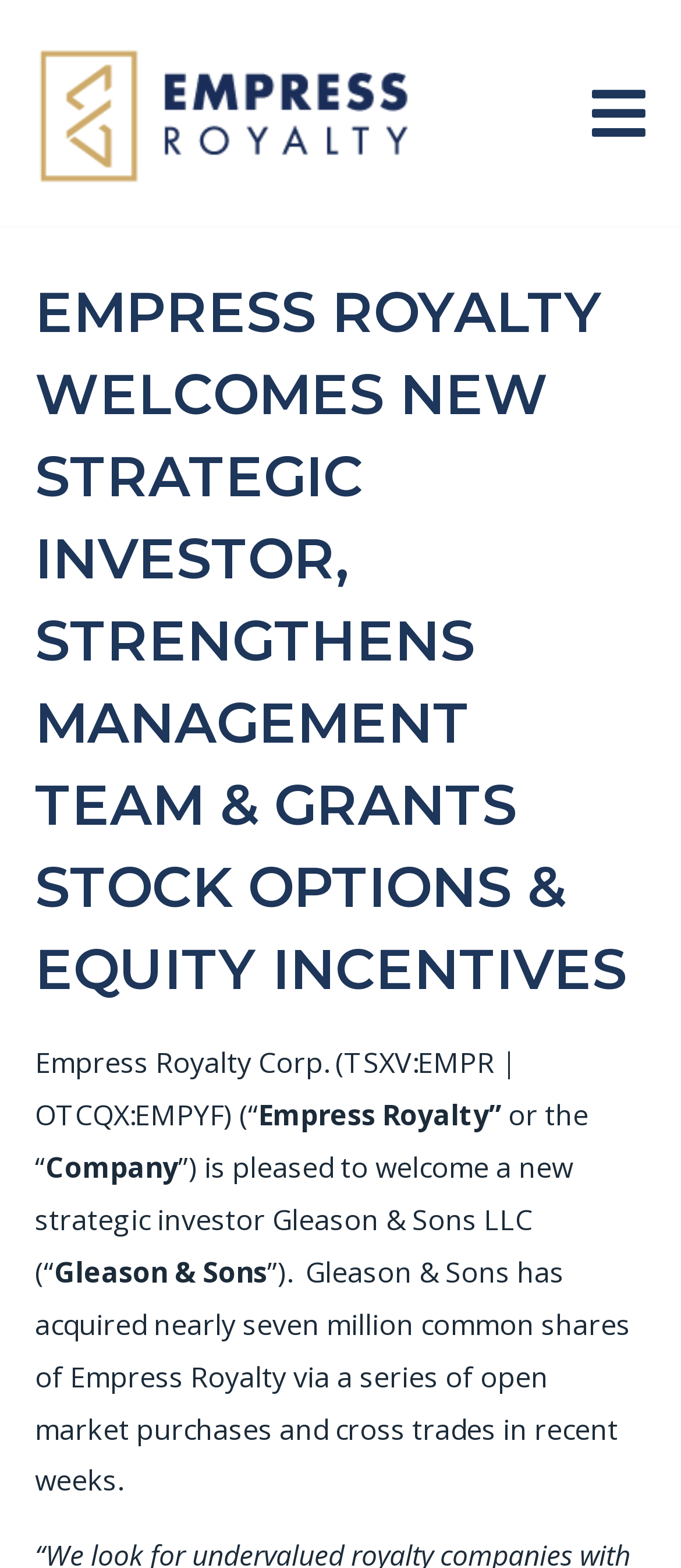Can you give a detailed response to the following question using the information from the image? How many common shares did Gleason & Sons acquire?

The number of common shares acquired by Gleason & Sons can be found in the text, which mentions 'nearly seven million common shares of Empress Royalty'.